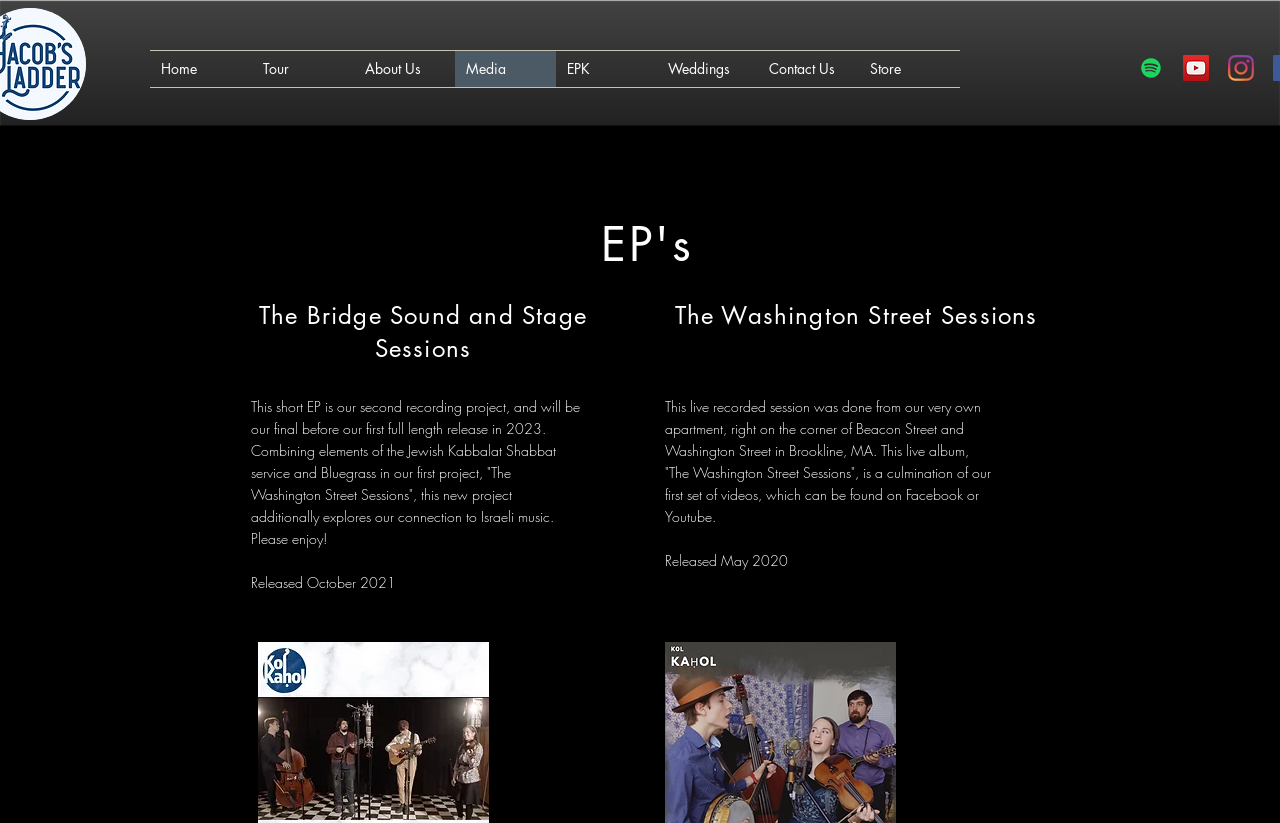Locate and provide the bounding box coordinates for the HTML element that matches this description: "About Us".

[0.277, 0.062, 0.355, 0.106]